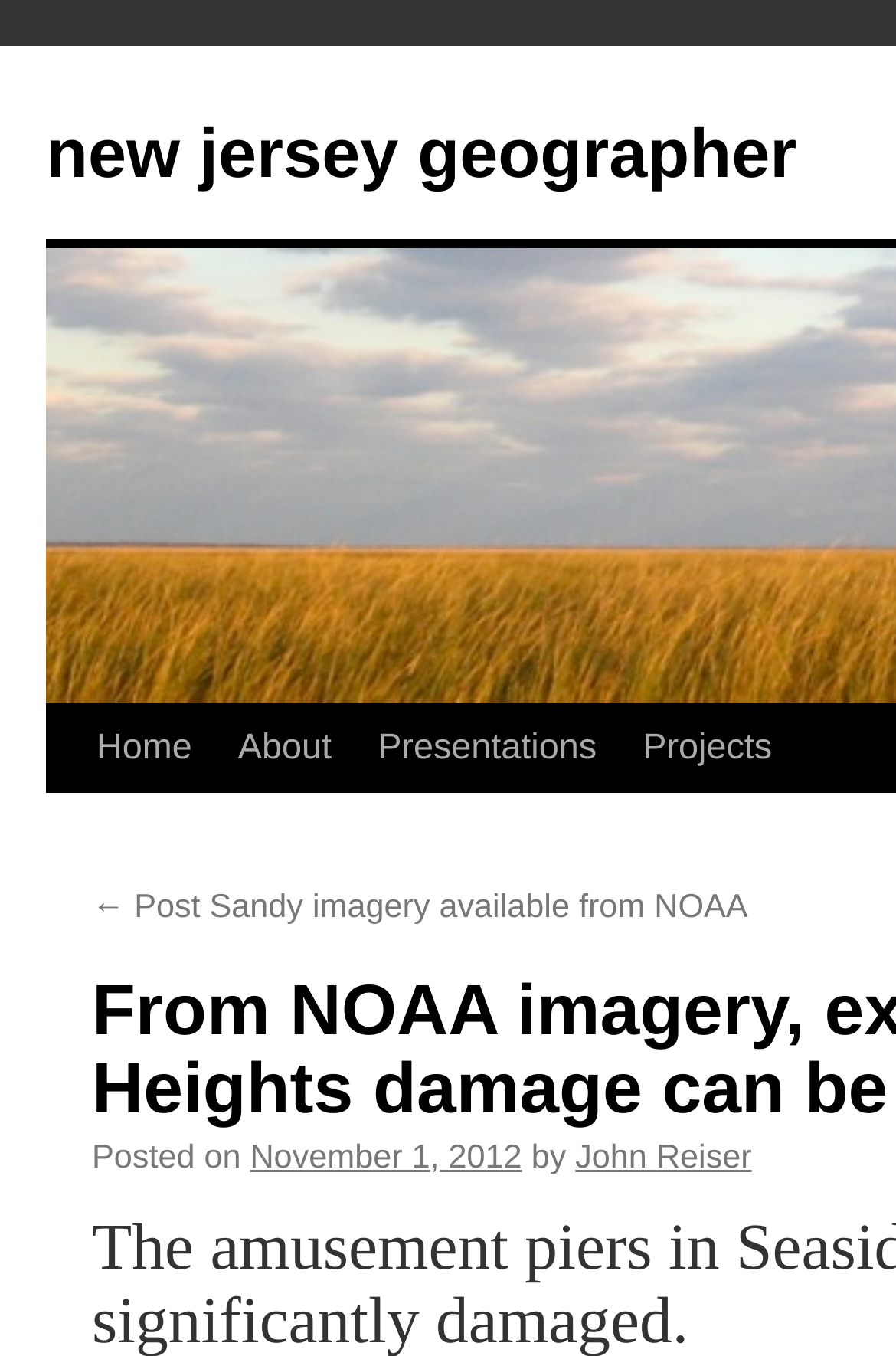Please find the bounding box coordinates of the section that needs to be clicked to achieve this instruction: "view about page".

[0.24, 0.52, 0.396, 0.585]